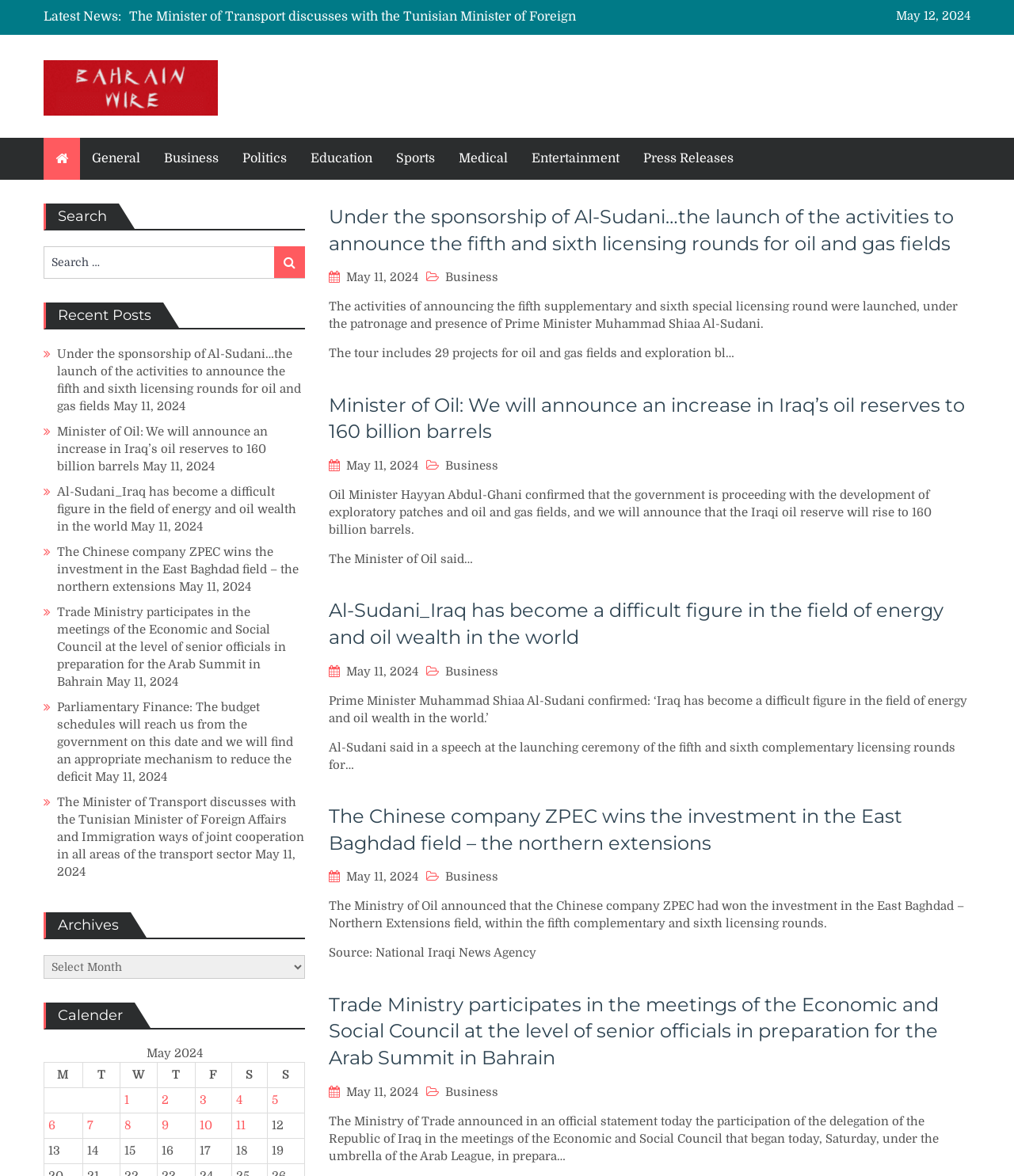Could you indicate the bounding box coordinates of the region to click in order to complete this instruction: "Click on the 'Business' category".

[0.15, 0.117, 0.227, 0.152]